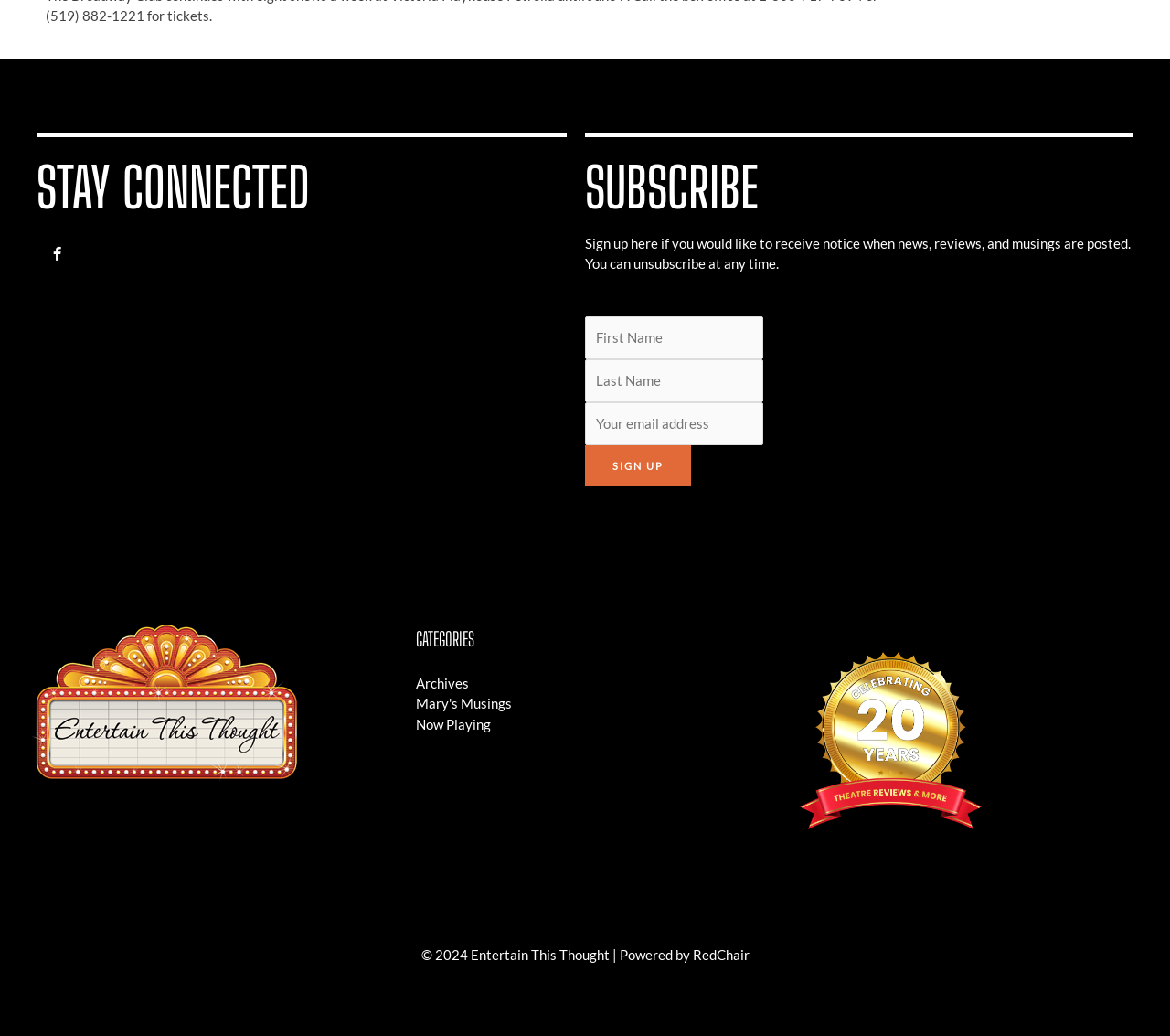What is the category of the 'Mary's Musings' link?
Give a detailed explanation using the information visible in the image.

The 'Mary's Musings' link is located within the 'Footer Widget 4' section, which has a heading 'CATEGORIES'. This suggests that 'Mary's Musings' is a category of content on the website.